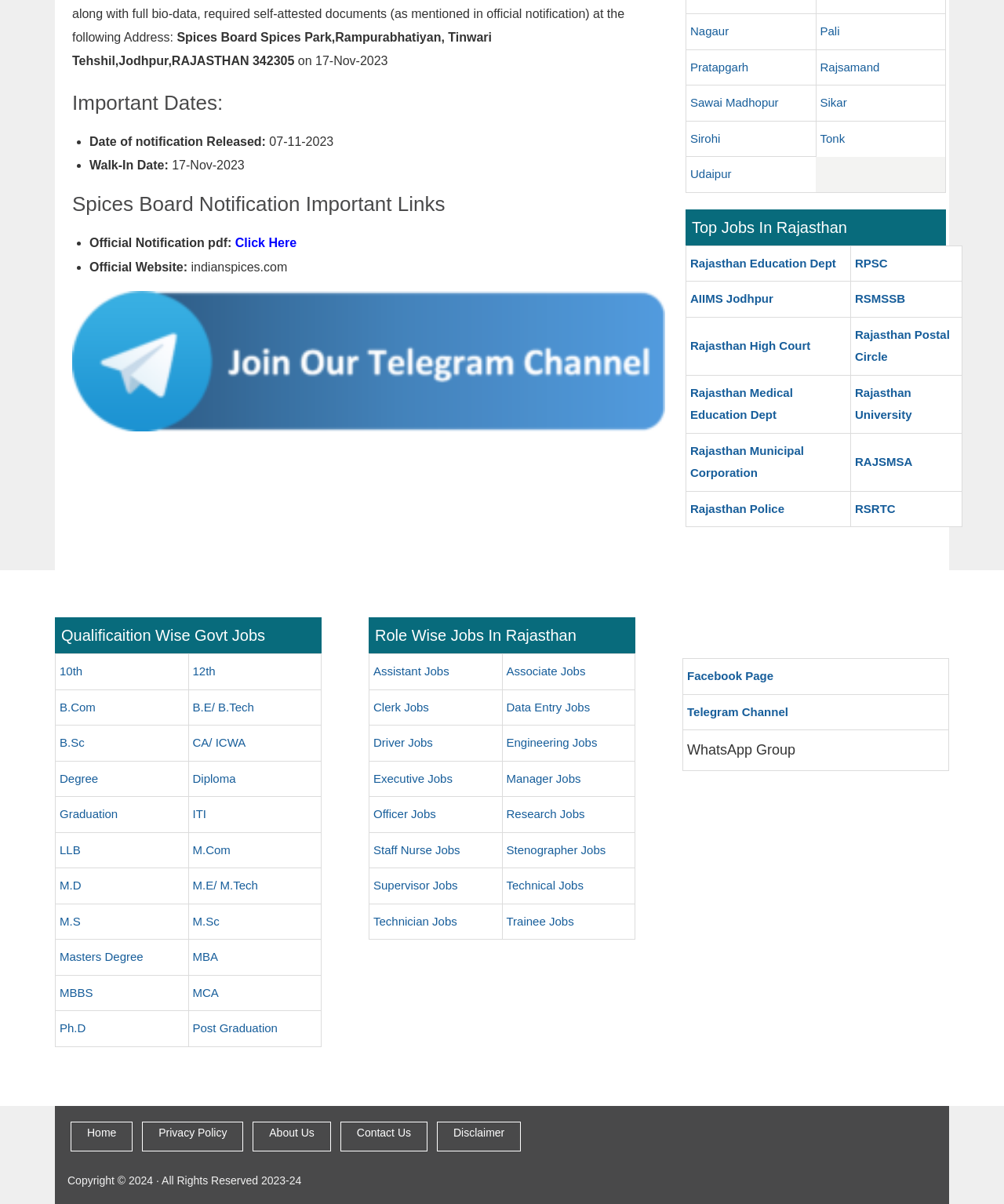What is the address of Spices Board?
Using the image as a reference, give an elaborate response to the question.

The address of Spices Board can be found at the top of the webpage, which is 'Spices Park, Rampurabhatiyan, Tinwari Tehshil, Jodhpur, RAJASTHAN 342305'.